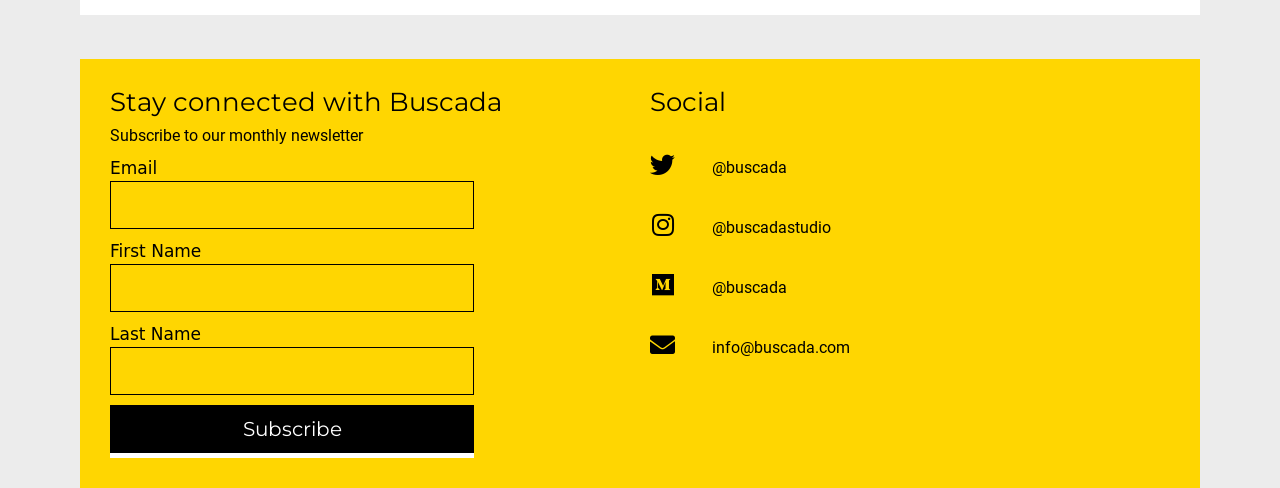Find the bounding box coordinates corresponding to the UI element with the description: "name="subscribe" value="Subscribe"". The coordinates should be formatted as [left, top, right, bottom], with values as floats between 0 and 1.

[0.086, 0.829, 0.37, 0.938]